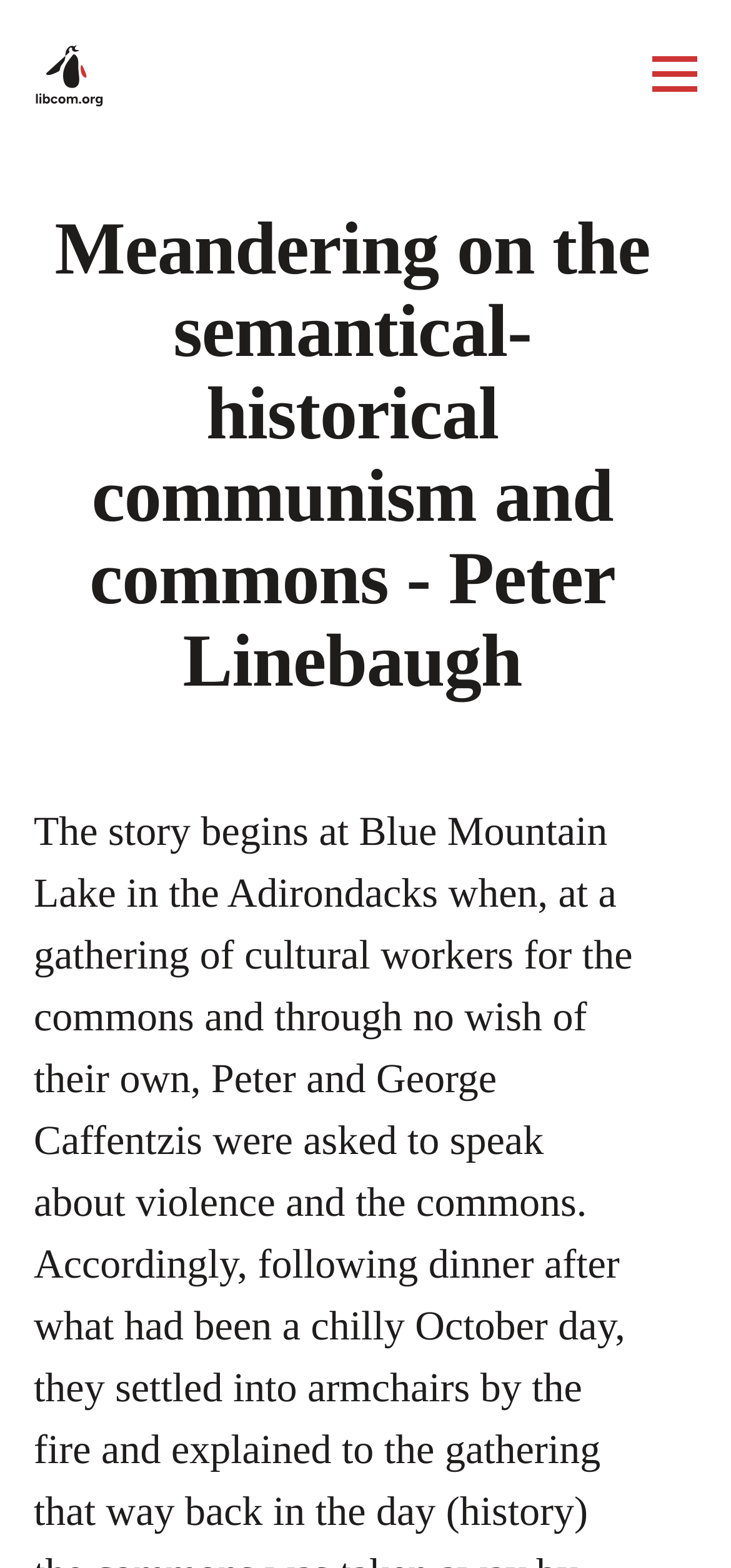Please determine the bounding box coordinates for the element with the description: "Menu".

[0.877, 0.025, 0.969, 0.068]